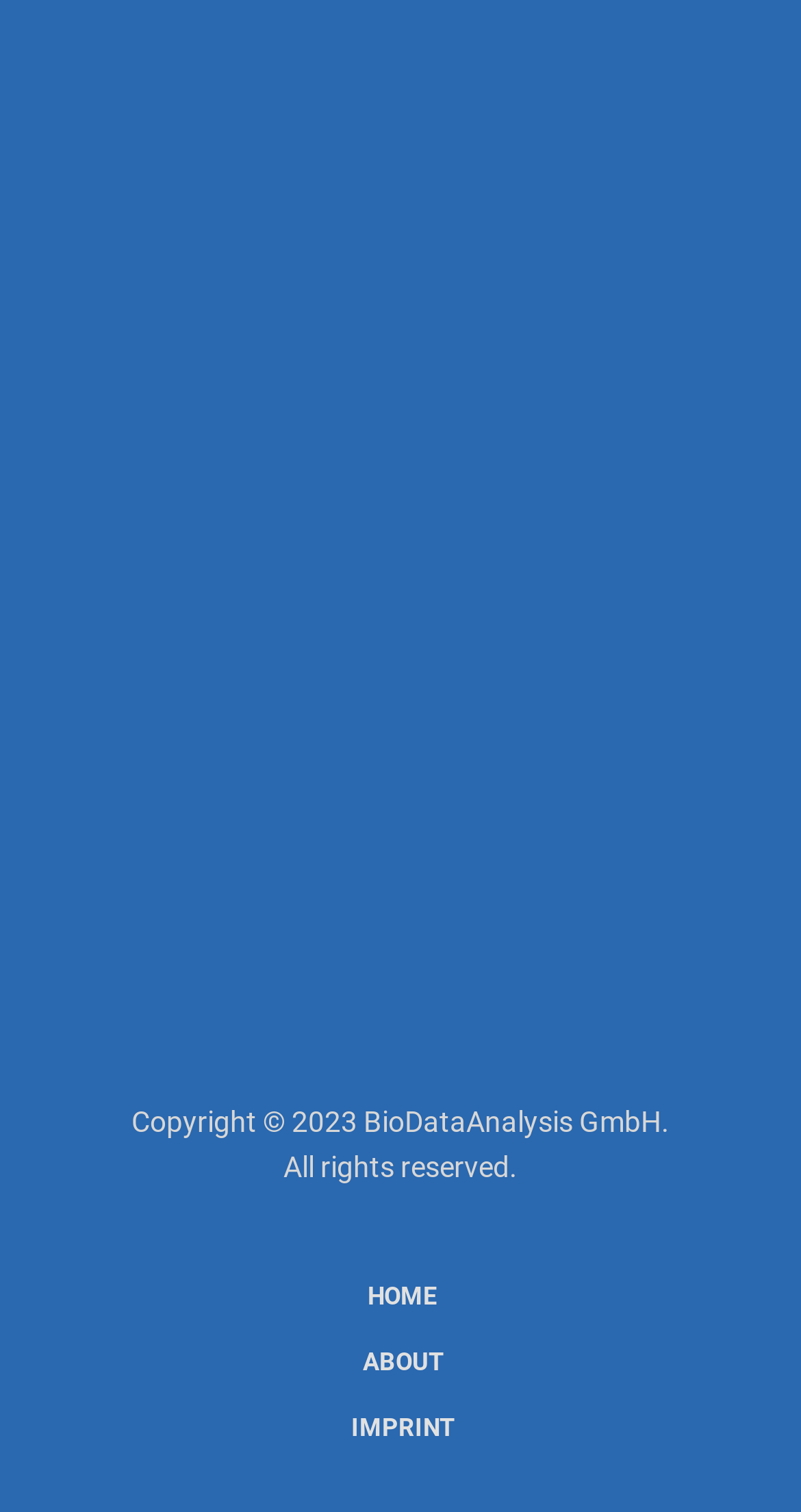Please determine the bounding box coordinates of the clickable area required to carry out the following instruction: "Visit the home page". The coordinates must be four float numbers between 0 and 1, represented as [left, top, right, bottom].

[0.044, 0.404, 0.962, 0.453]